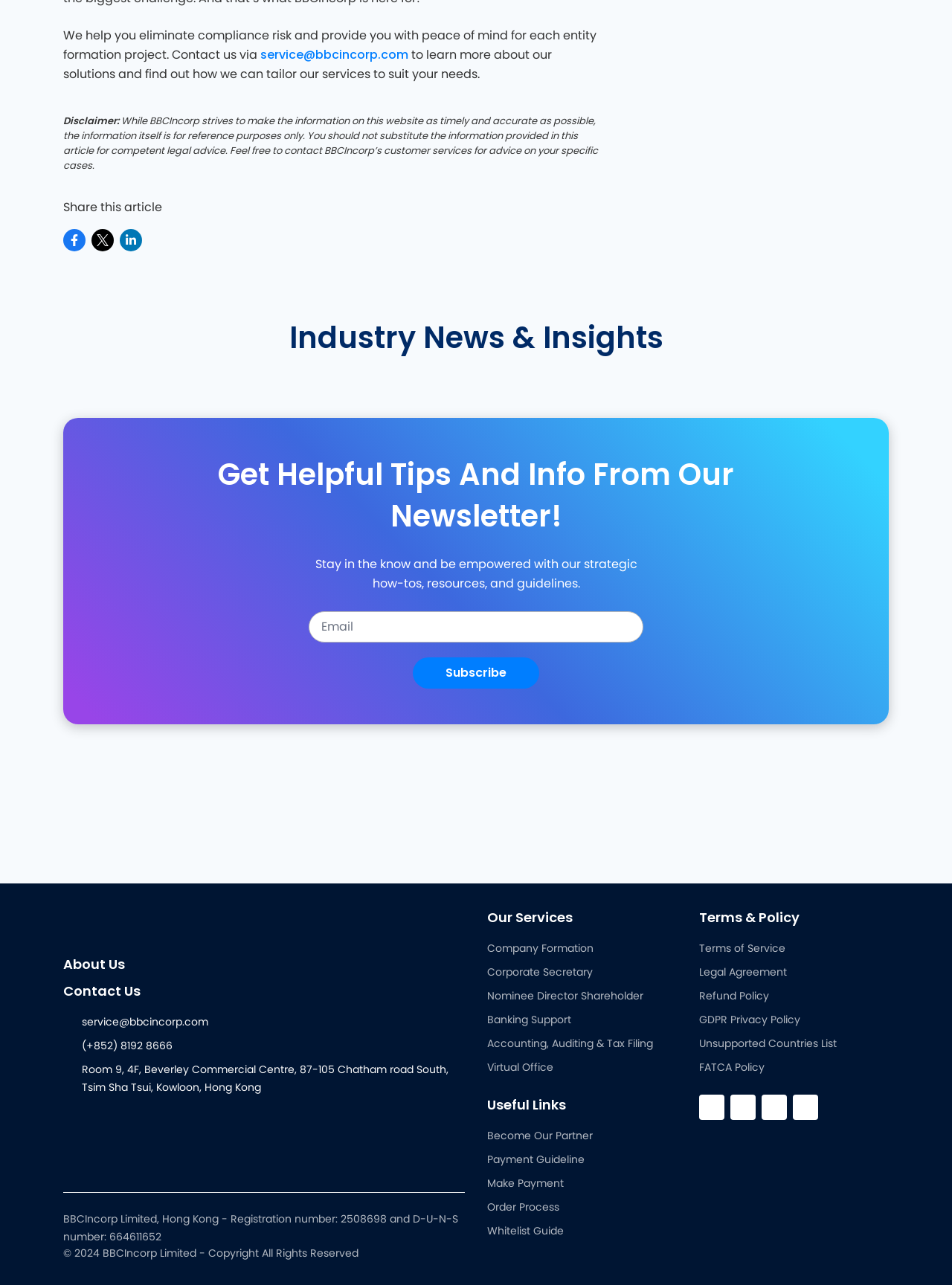What is the disclaimer about?
Using the image as a reference, give an elaborate response to the question.

The disclaimer can be found in the middle of the webpage, and it states that the information provided on the website is for reference purposes only and should not be substituted for competent legal advice. This disclaimer is related to the accuracy of the information provided on the website.